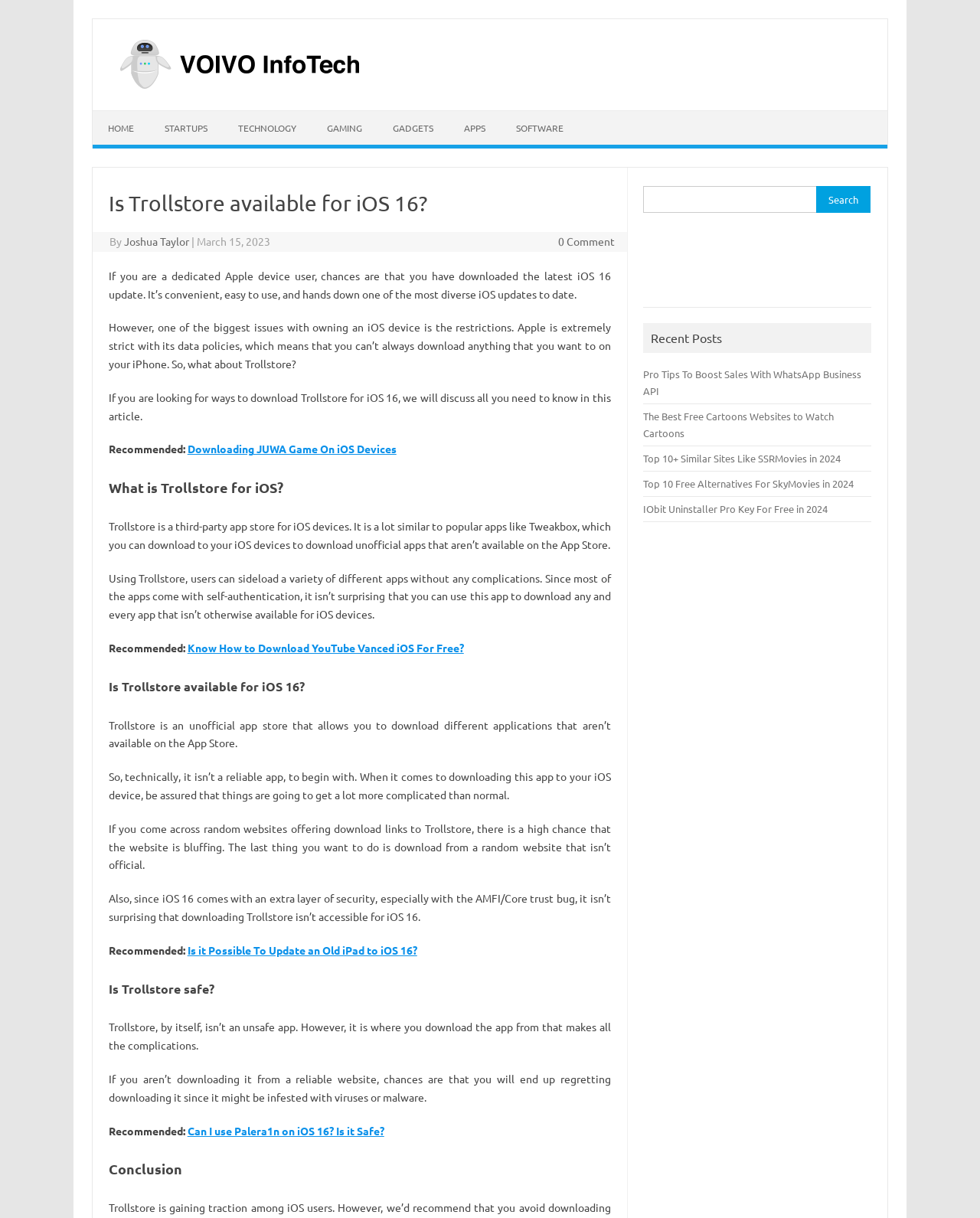Please predict the bounding box coordinates of the element's region where a click is necessary to complete the following instruction: "Check the 'Recent Posts'". The coordinates should be represented by four float numbers between 0 and 1, i.e., [left, top, right, bottom].

[0.664, 0.271, 0.737, 0.284]